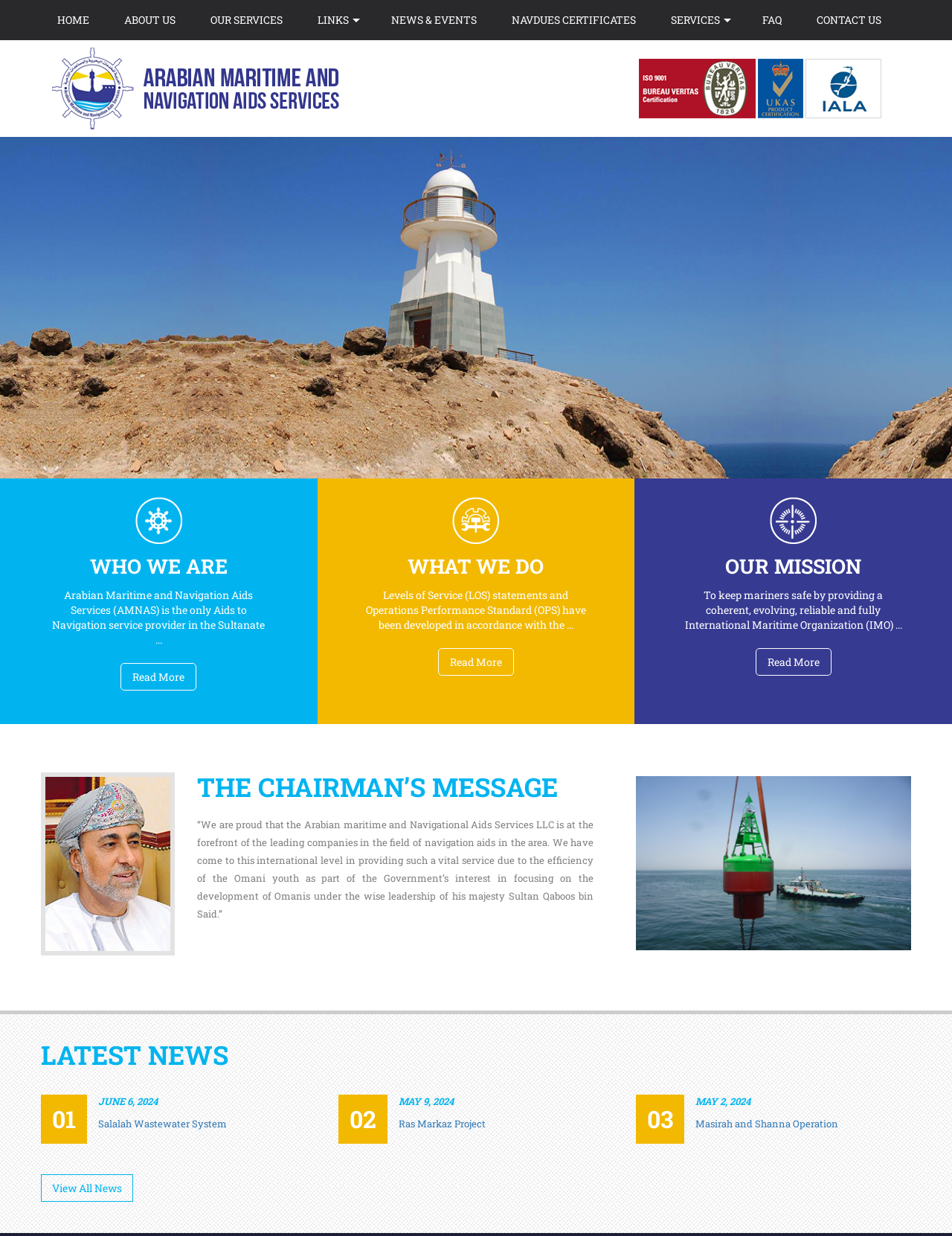How many news items are displayed on the webpage?
Respond with a short answer, either a single word or a phrase, based on the image.

3